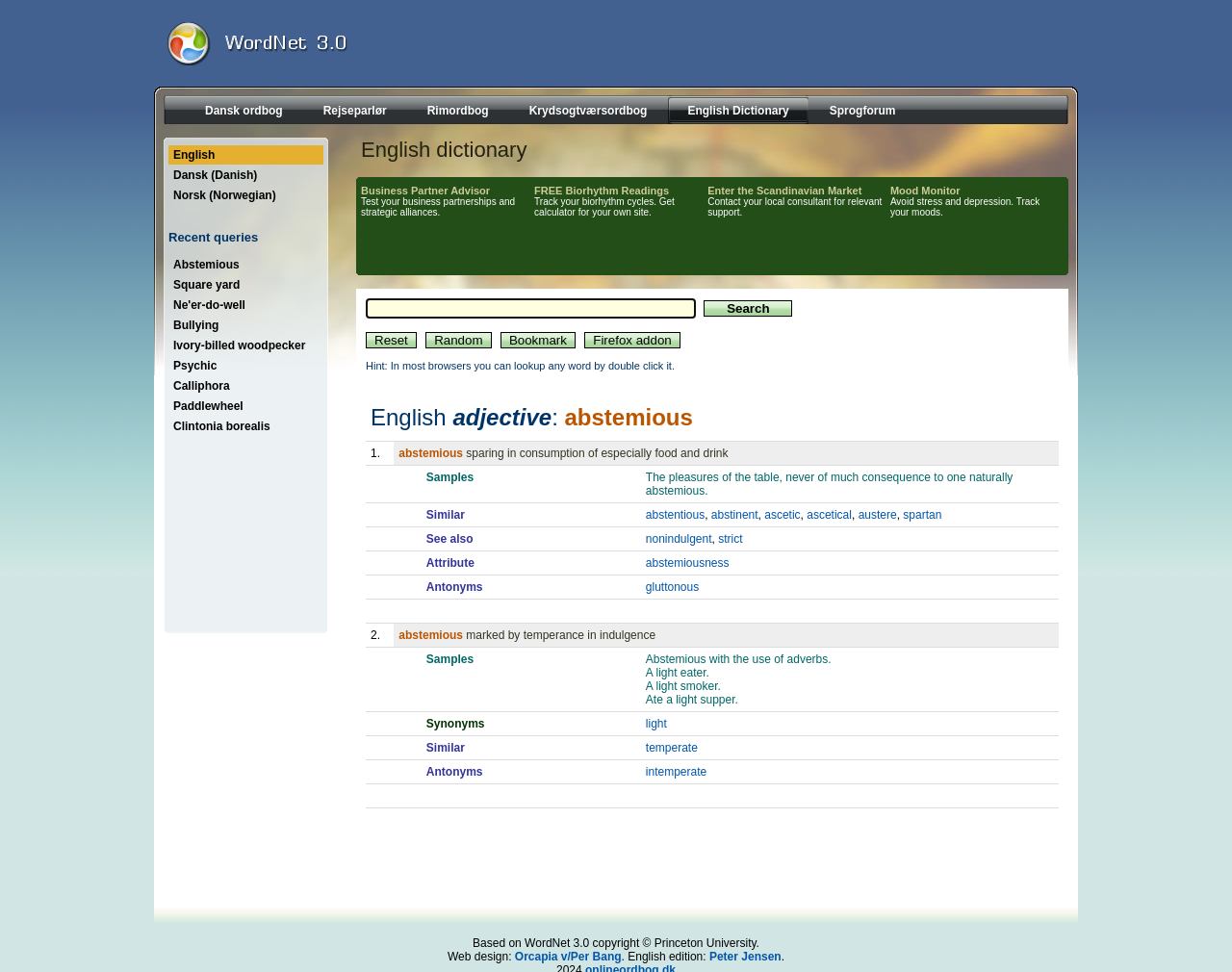Illustrate the webpage with a detailed description.

This webpage is an online English dictionary based on WordNet 3.0, with a focus on the word "Abstemious". At the top, there are several links to other language dictionaries and resources, including Dansk, Rejseparlør, Rimordbog, Krydsogtværsordbog, English Dictionary, and Sprogforum. Below these links, there is a heading "Recent queries" followed by a list of links to recently searched words, including "Abstemious", "Square yard", "Ne'er-do-well", and others.

To the right of the recent queries, there is a heading "English dictionary" and a search bar with a "Search" button, a "Reset" button, a "Random" button, and a "Bookmark" button. Below the search bar, there is a hint text that suggests users can lookup any word by double-clicking it in most browsers.

The main content of the page is a table that displays the definition and related information of the word "Abstemious". The table has several rows, each with a heading, a definition, and related words or phrases. The first row has a heading "English adjective: abstemious" and a definition "sparing in consumption of especially food and drink". The subsequent rows provide more information, including samples, similar words, see also, attribute, and antonyms.

There are two advertisements on the page, one on the top right and another on the bottom right.